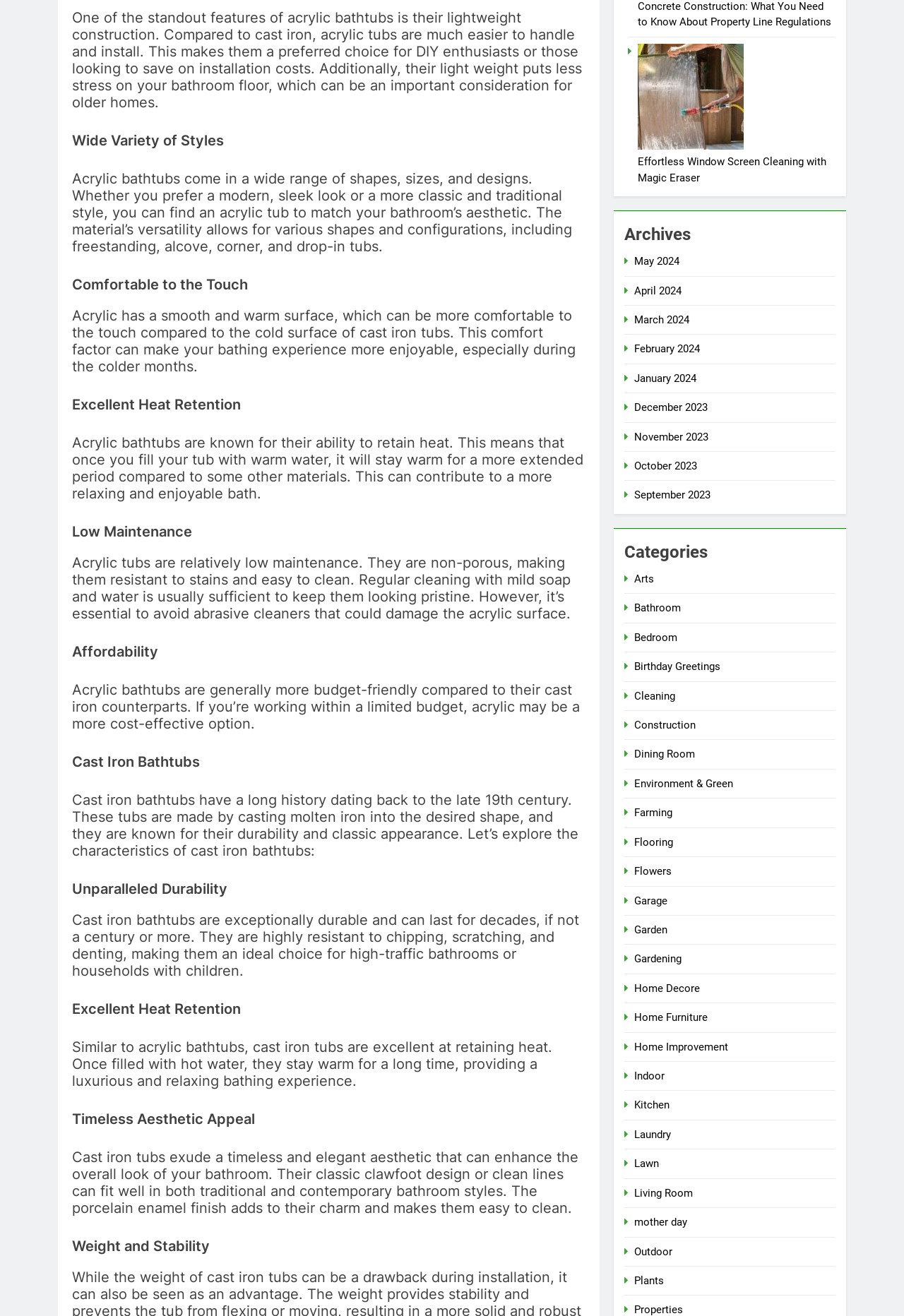Identify the bounding box coordinates for the UI element described as follows: Environment & Green. Use the format (top-left x, top-left y, bottom-right x, bottom-right y) and ensure all values are floating point numbers between 0 and 1.

[0.702, 0.591, 0.811, 0.6]